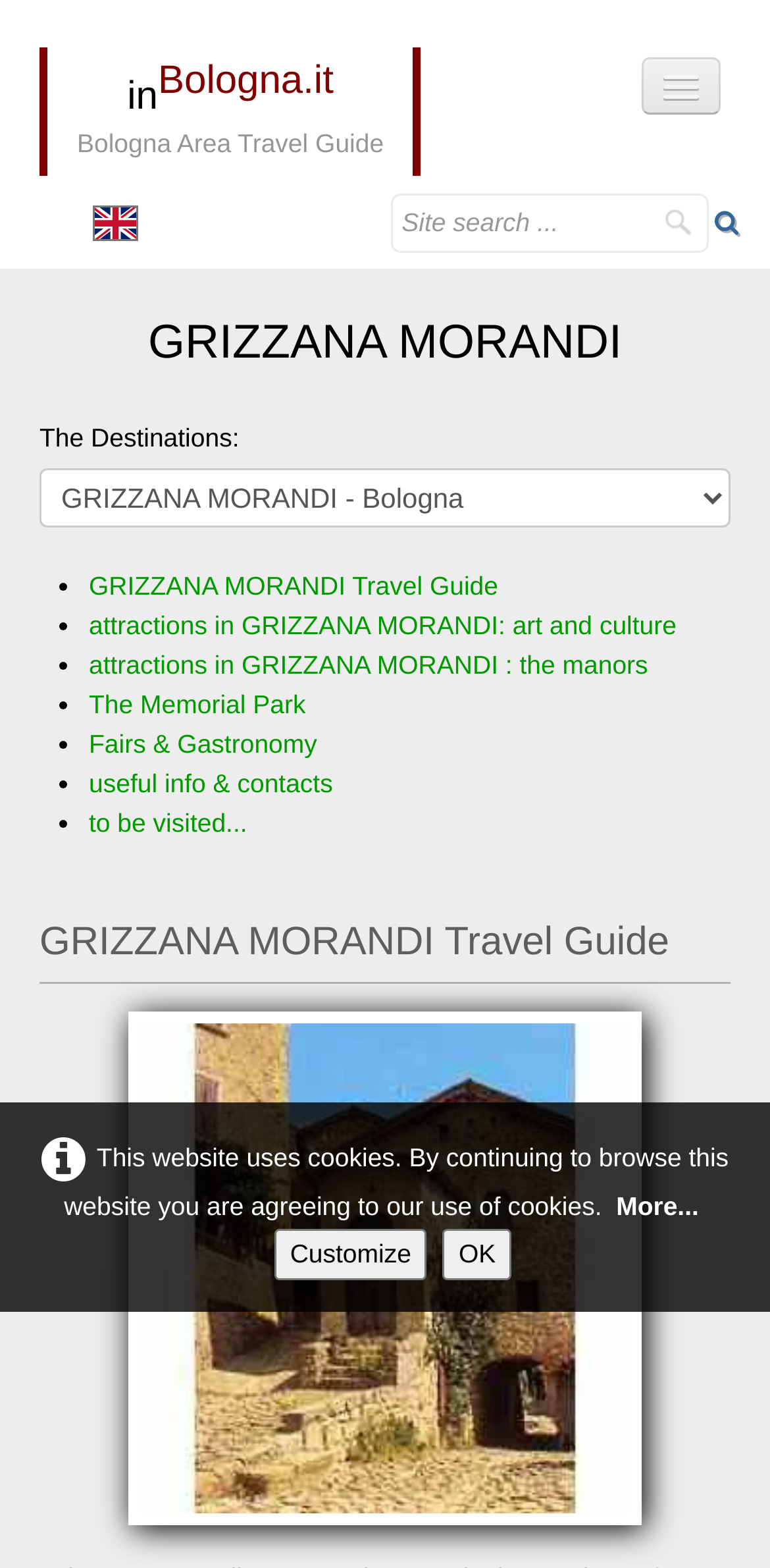Locate the bounding box coordinates of the clickable part needed for the task: "Explore the travel guide".

[0.051, 0.195, 0.949, 0.25]